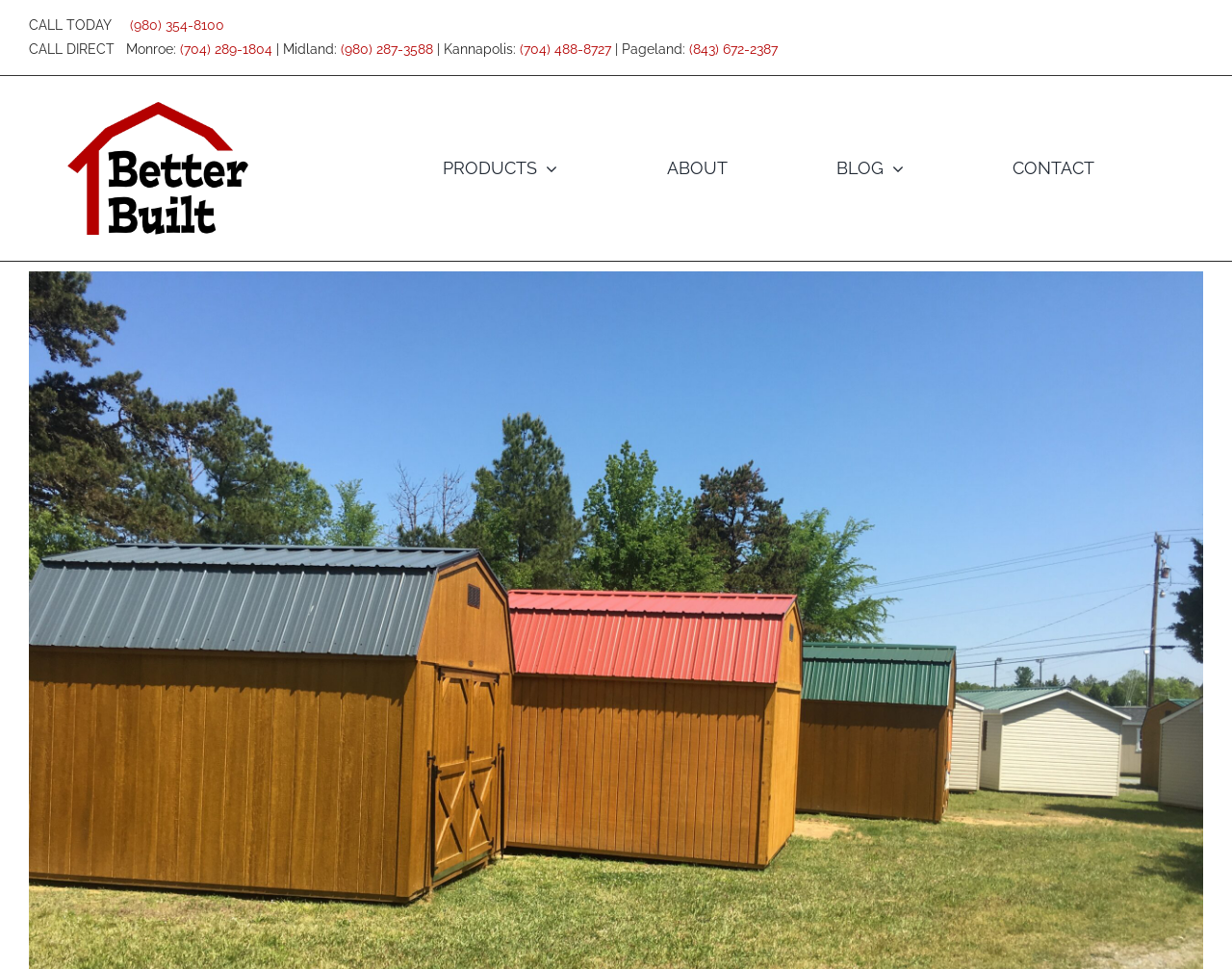Answer in one word or a short phrase: 
How many phone numbers are listed?

5